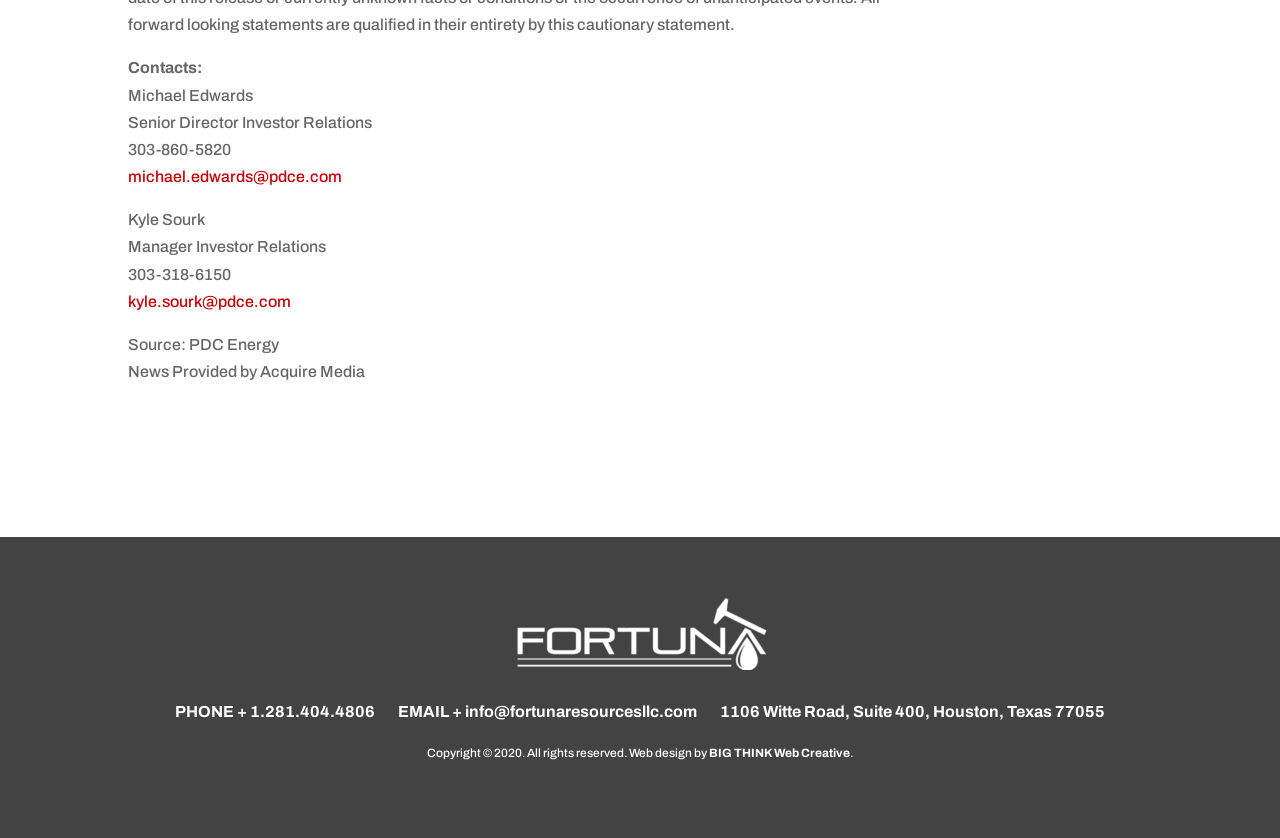Utilize the information from the image to answer the question in detail:
What is the address of the company?

We can find this information by looking at the StaticText element with the OCR text '1106 Witte Road, Suite 400, Houston, Texas 77055' which is located at the bottom of the webpage.